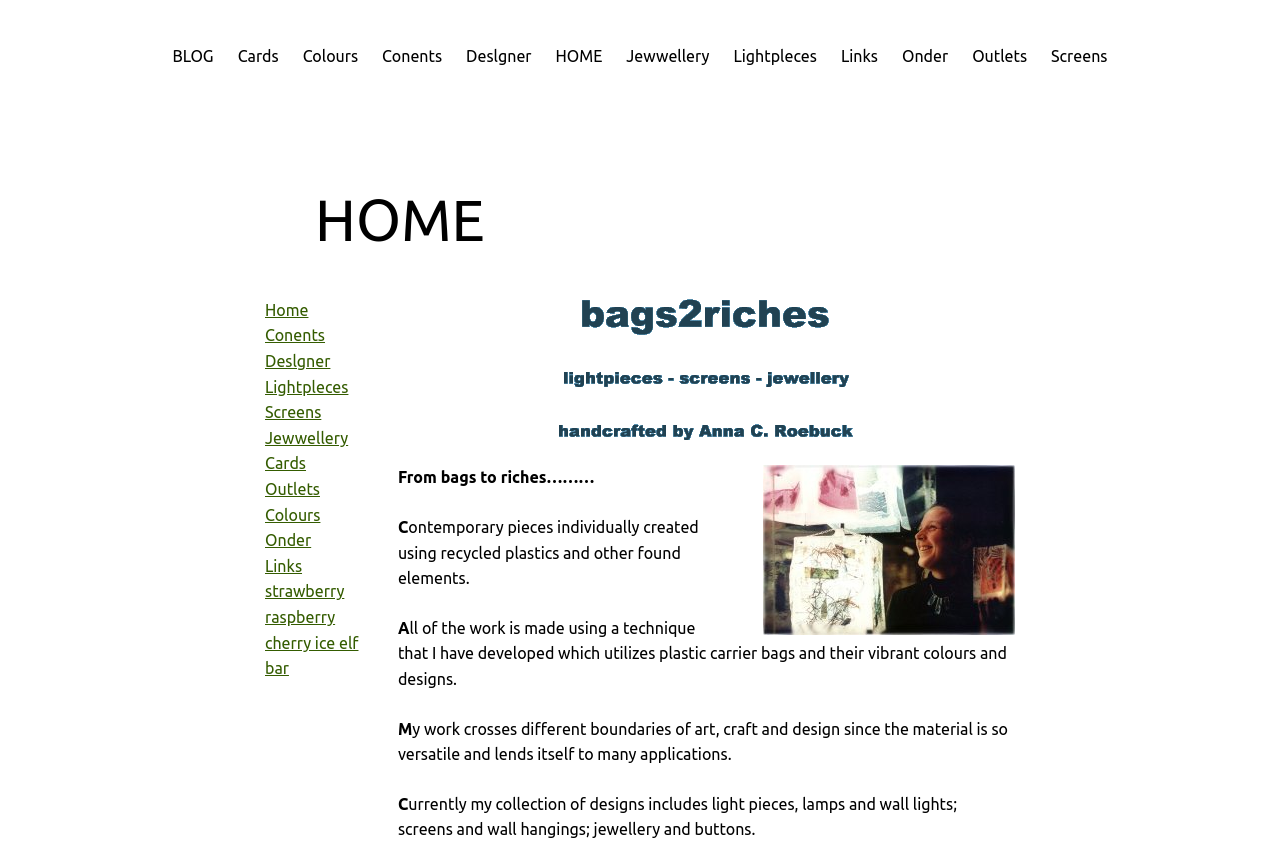Give a succinct answer to this question in a single word or phrase: 
What is the bounding box coordinate of the region that describes the artist's technique?

[0.311, 0.607, 0.546, 0.688]